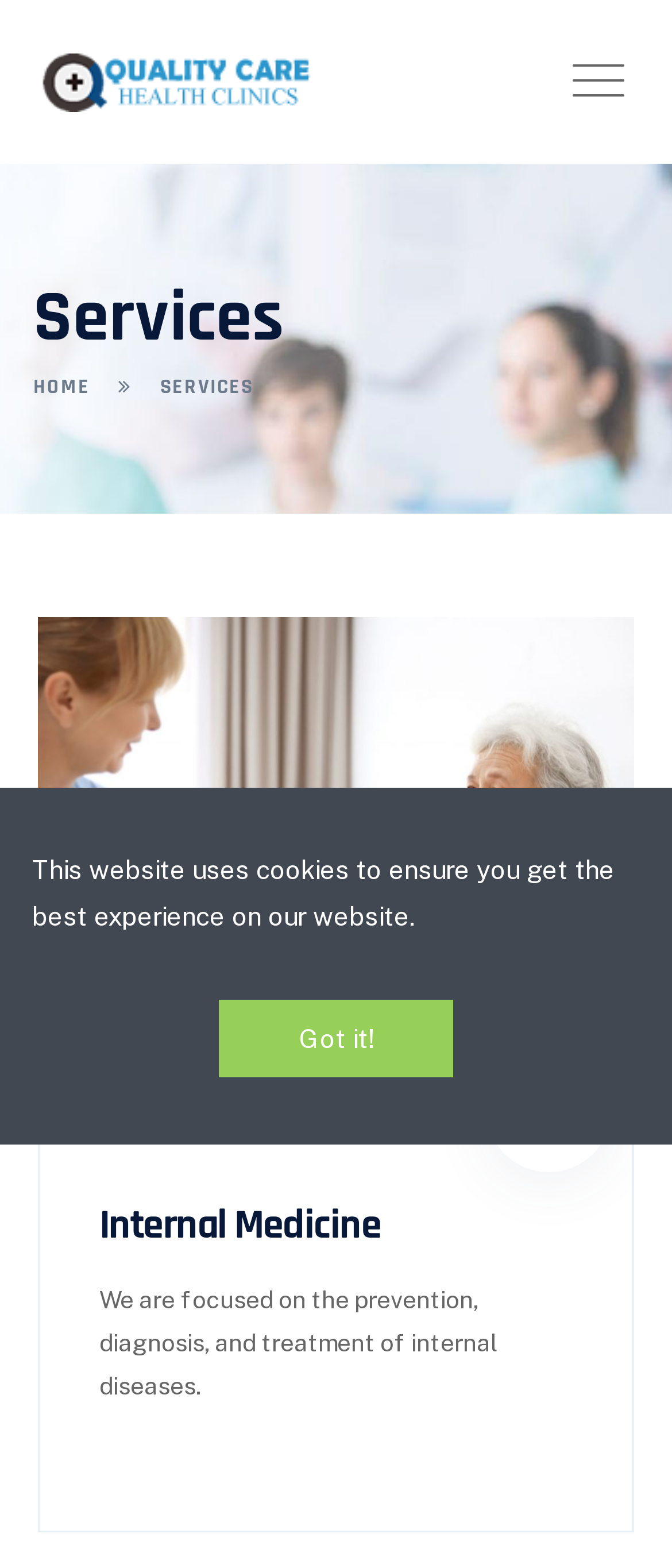What is the name of the clinic? Analyze the screenshot and reply with just one word or a short phrase.

Quality Care Health Clinics